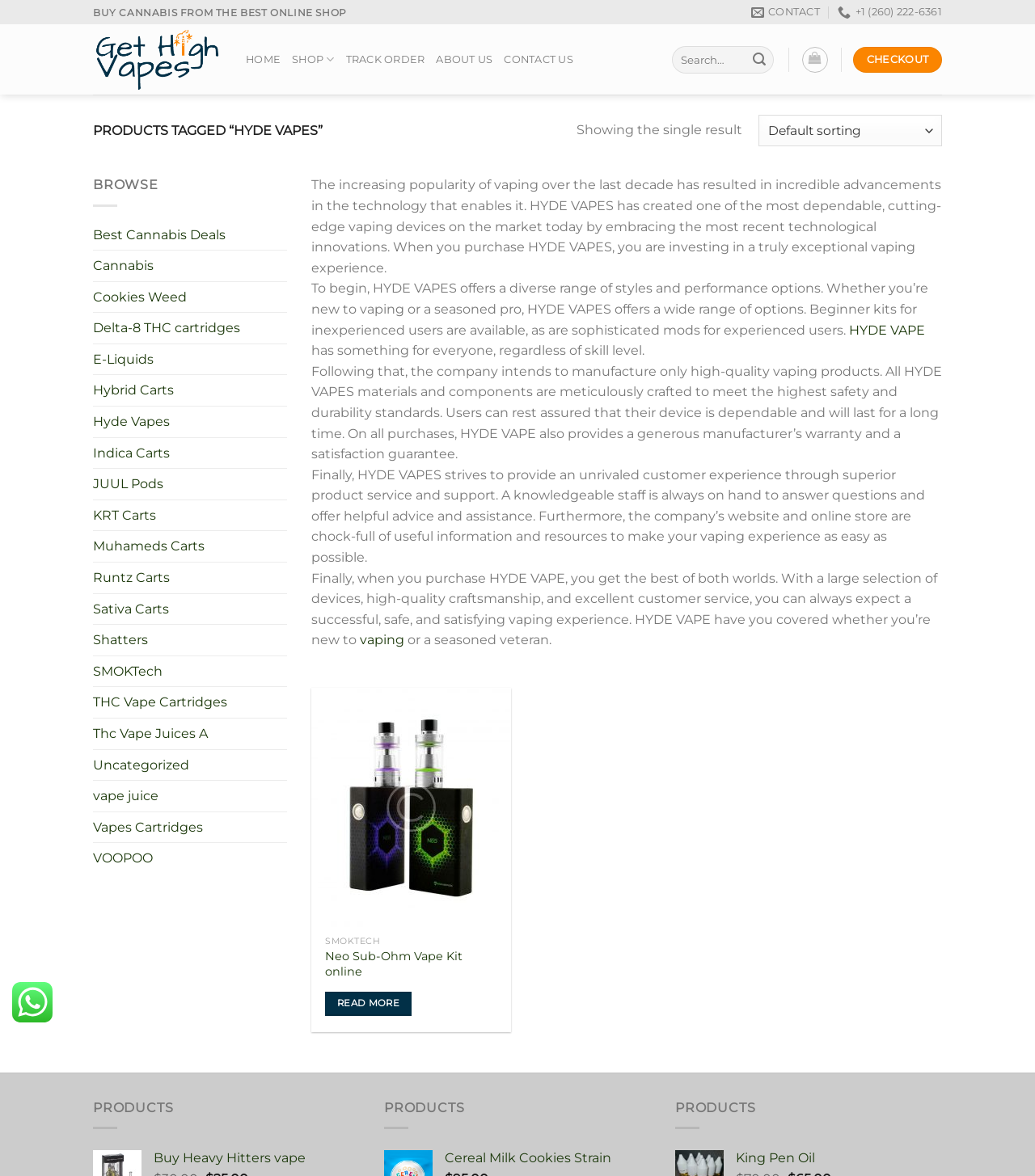What is the name of the online shop?
Please describe in detail the information shown in the image to answer the question.

The name of the online shop can be found at the top of the webpage, where it says 'Hyde Vapes - Get High Vapes'.